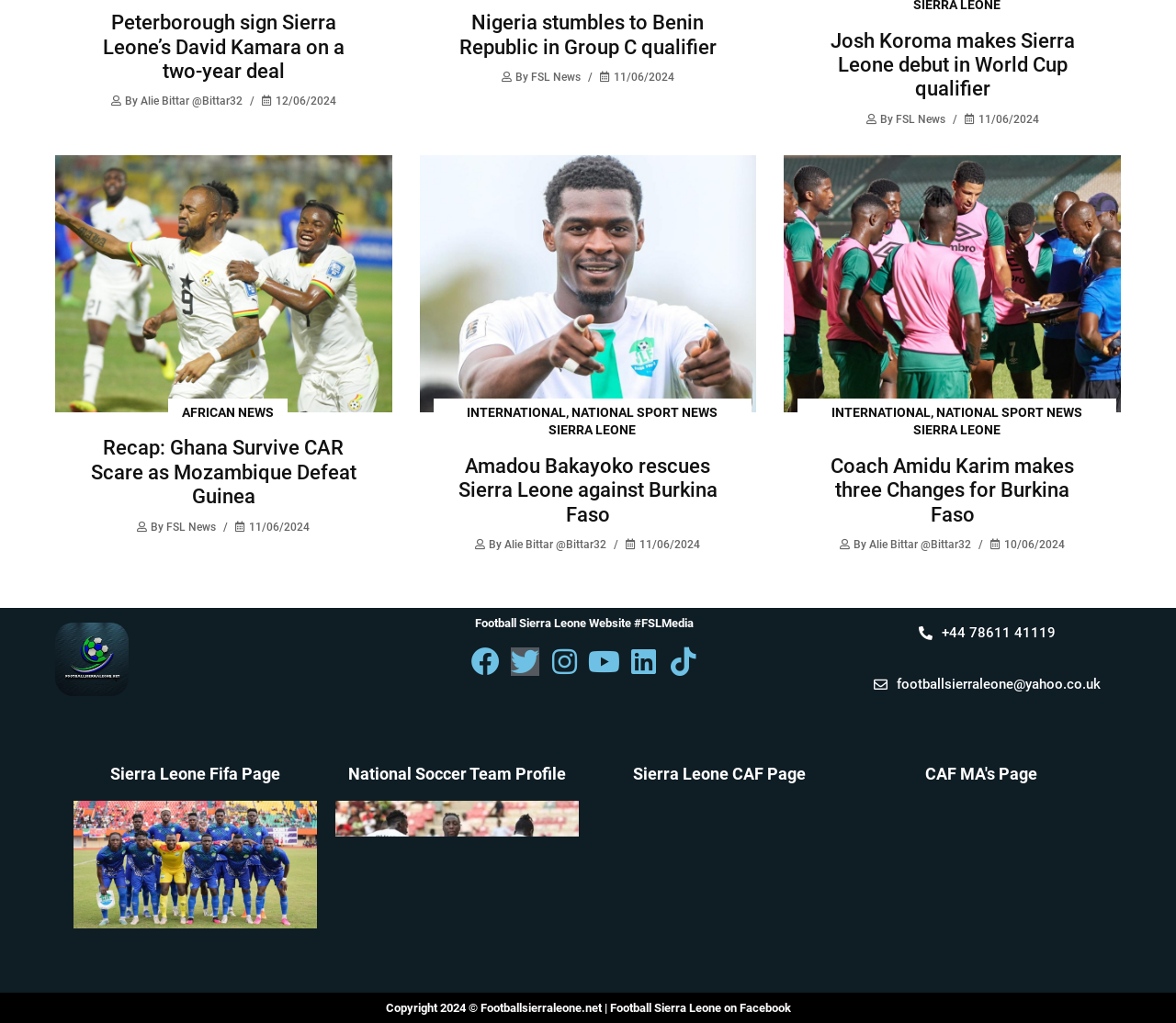Predict the bounding box of the UI element based on the description: "November 2023". The coordinates should be four float numbers between 0 and 1, formatted as [left, top, right, bottom].

None